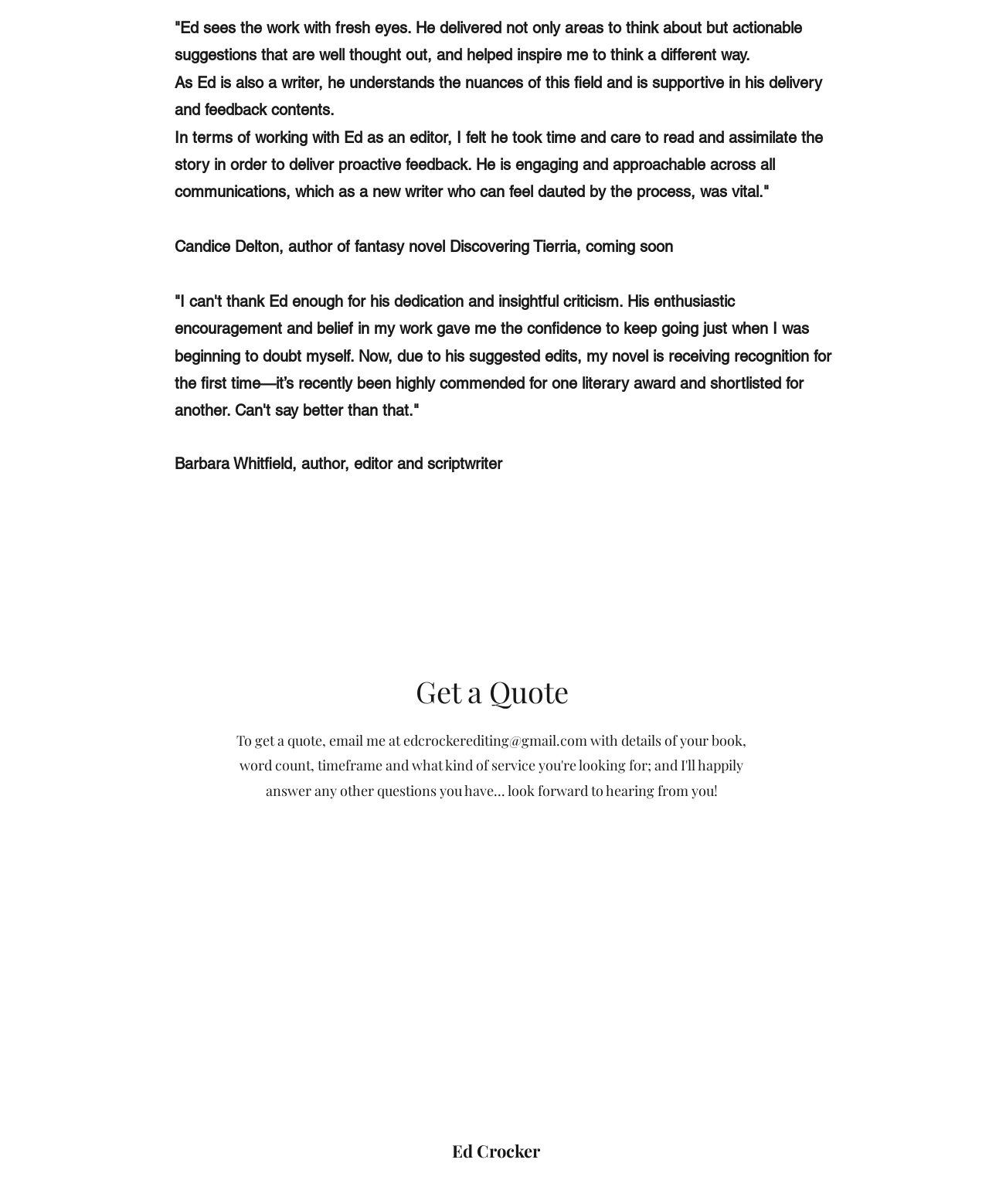What is the email address to get a quote?
Please craft a detailed and exhaustive response to the question.

The email address to get a quote is edcrockerediting@gmail.com, which is mentioned in the link element with the text 'email me at'.